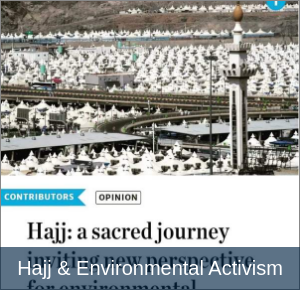Explain the image in a detailed and thorough manner.

The image titled "Hajj & Environmental Activism" features a panoramic view of the tent city in Mina, an essential site during the Hajj pilgrimage in Saudi Arabia. The foreground highlights the title, emphasizing the connection between the sacred journey of Hajj and environmental activism, inviting readers to consider a new perspective on caring for the Earth. The juxtaposition of millions of tents, symbolizing the congregation of pilgrims during this significant religious event, with a call to environmental consciousness suggests a theme of sustainability and responsibility within the Islamic tradition. The layout includes a contributor's section labeled "OPINION," indicating that this piece may contain personal insights or thought leadership on integrating climate awareness with religious practices.